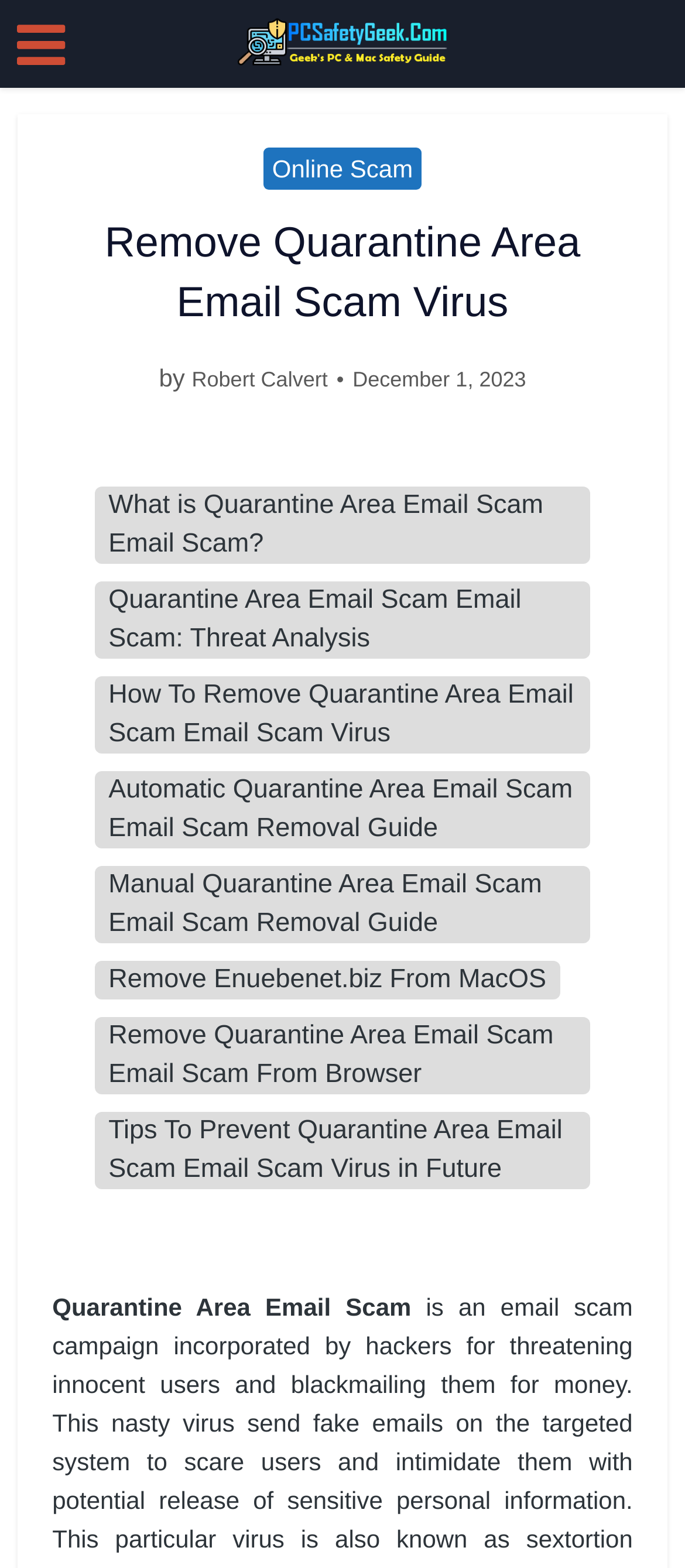Find and generate the main title of the webpage.

Remove Quarantine Area Email Scam Virus